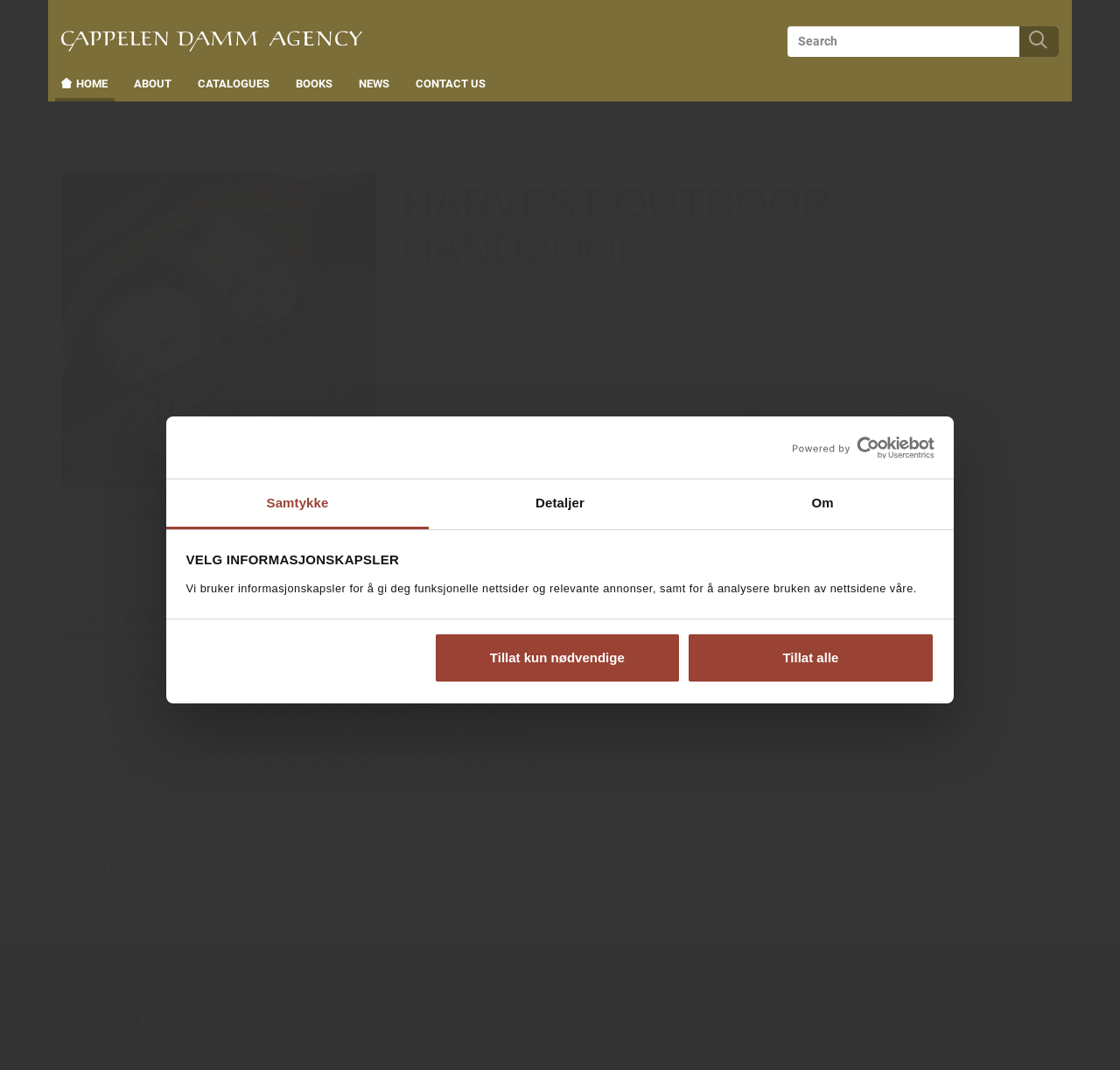Extract the main title from the webpage.

HARVEST OUTDOOR HANDBOOK 